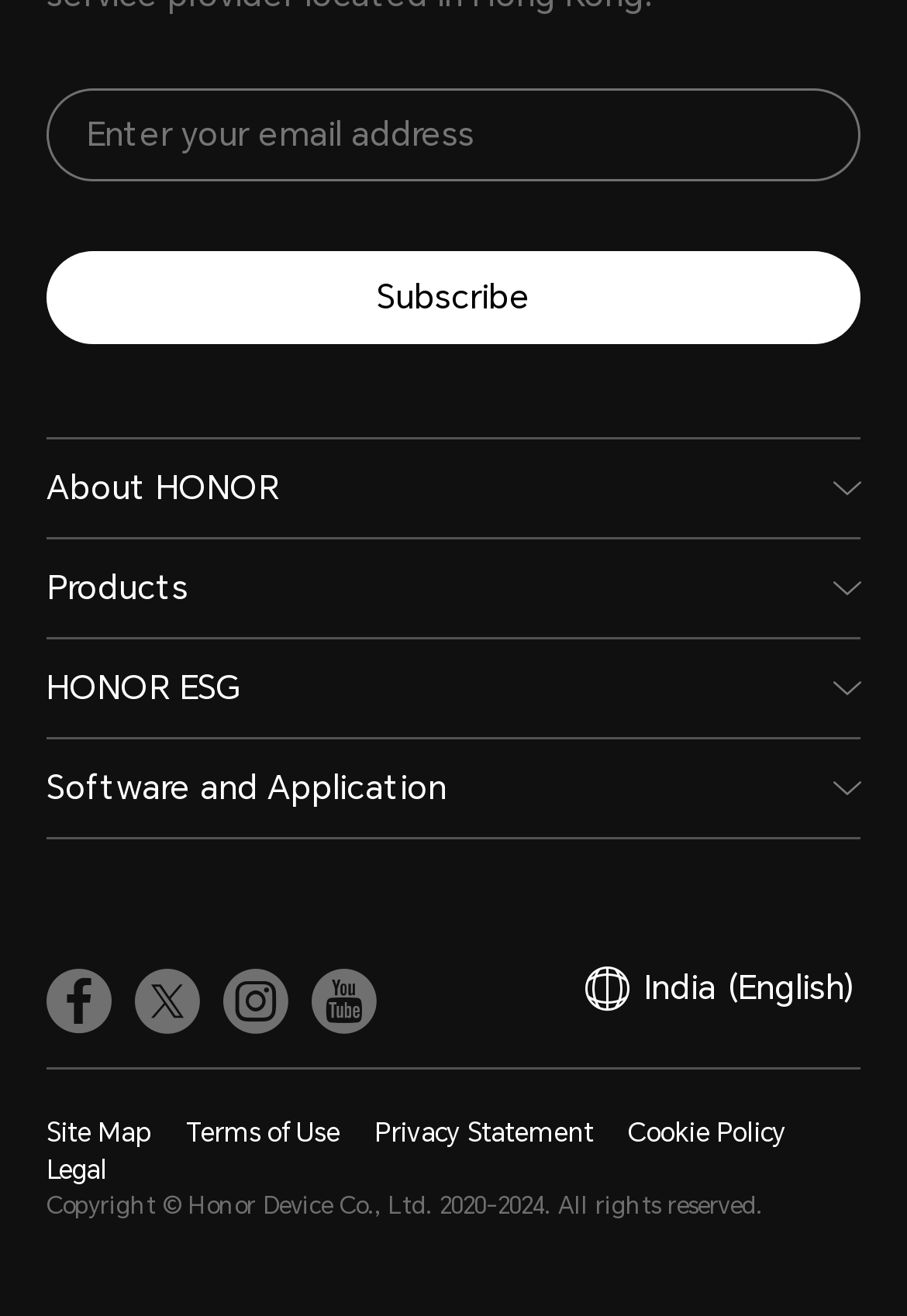Based on the image, provide a detailed response to the question:
What is the language of the webpage?

The link ' India (English)' suggests that the webpage is currently in English, and provides an option to switch to a different language or region.